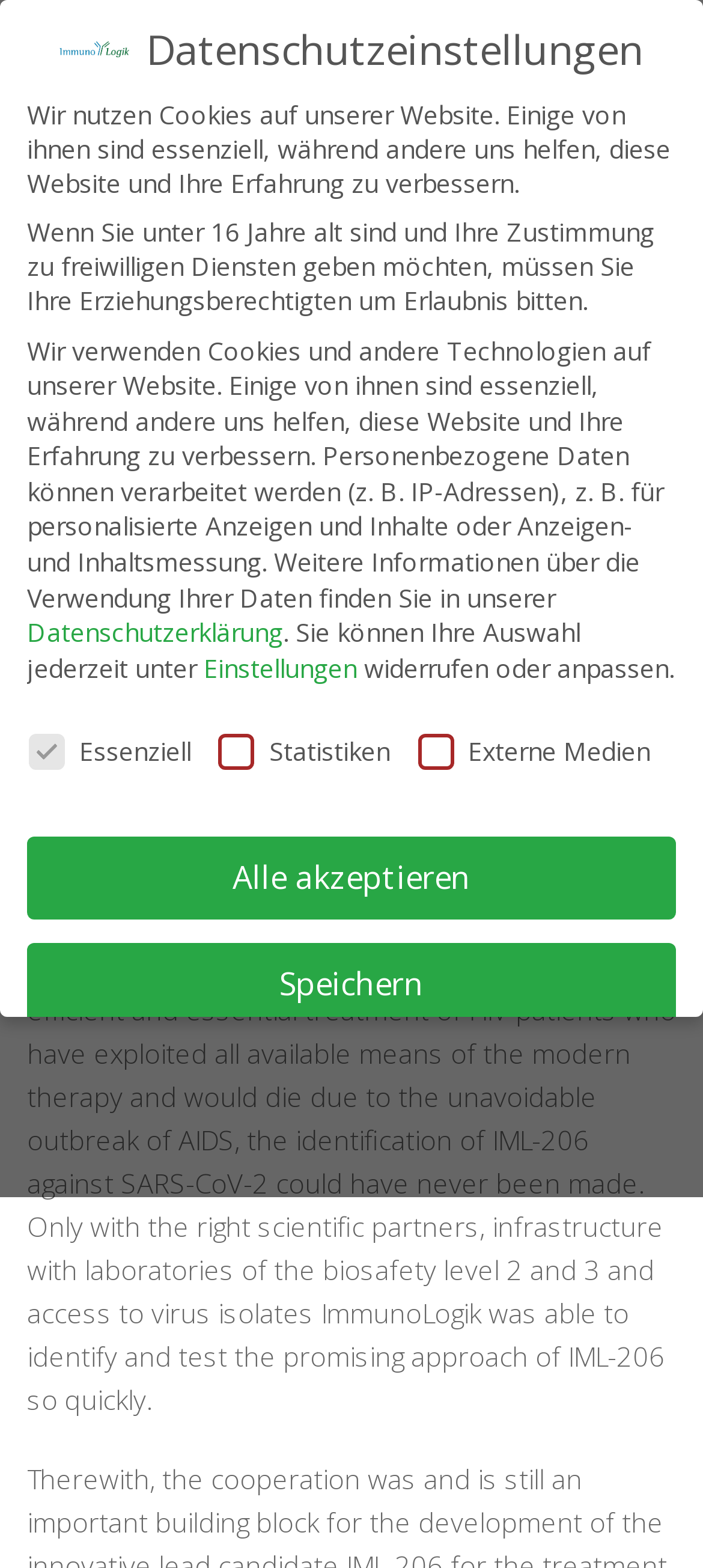Bounding box coordinates are specified in the format (top-left x, top-left y, bottom-right x, bottom-right y). All values are floating point numbers bounded between 0 and 1. Please provide the bounding box coordinate of the region this sentence describes: parent_node: Statistiken name="cookieGroup[]" value="statistics"

[0.565, 0.471, 0.599, 0.494]